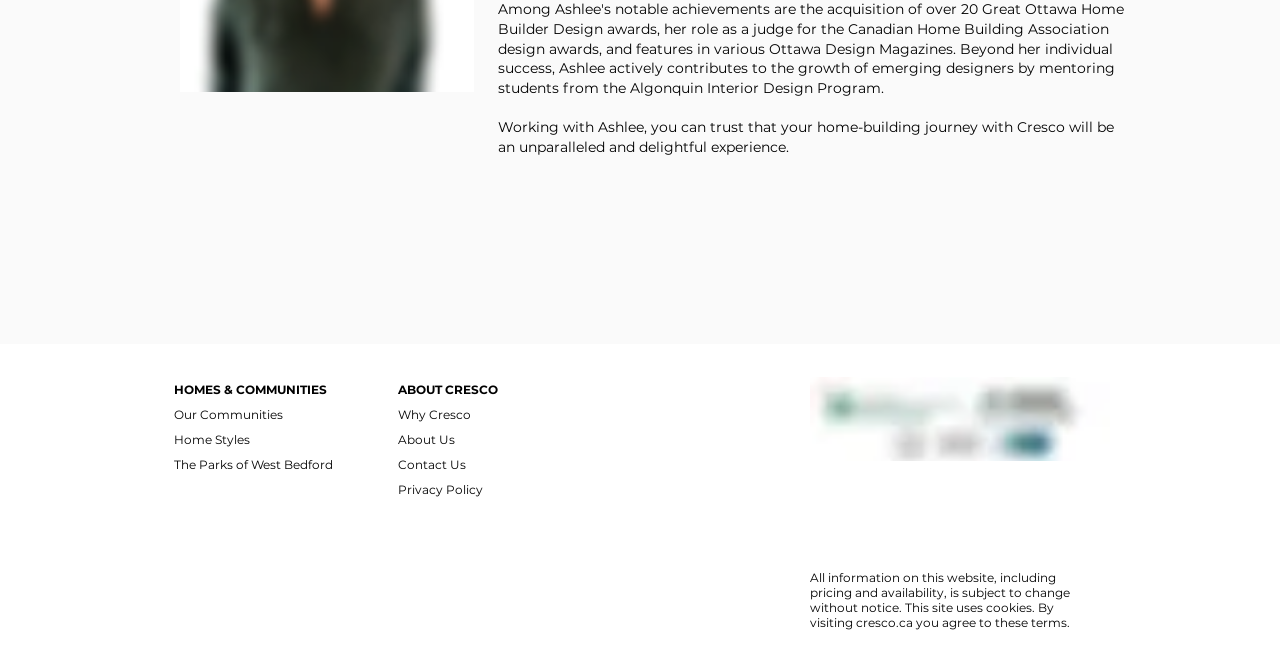Use a single word or phrase to respond to the question:
What is the disclaimer at the bottom of the page?

Terms of use and cookie policy